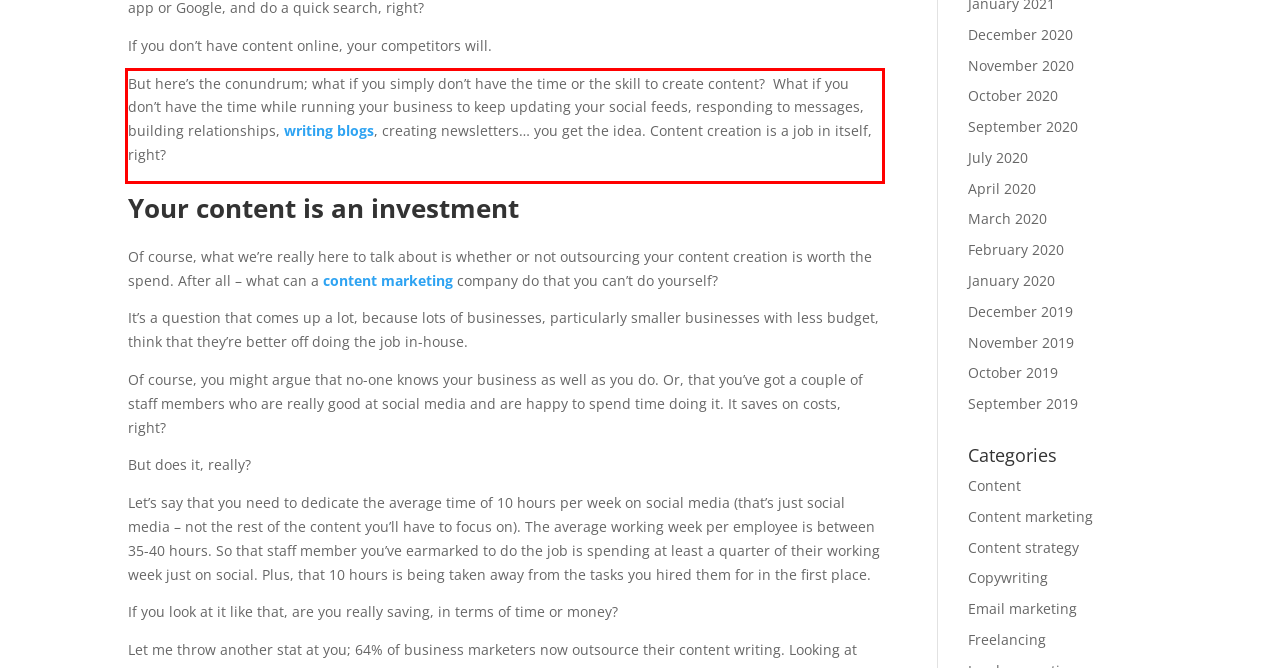Review the webpage screenshot provided, and perform OCR to extract the text from the red bounding box.

But here’s the conundrum; what if you simply don’t have the time or the skill to create content? What if you don’t have the time while running your business to keep updating your social feeds, responding to messages, building relationships, writing blogs, creating newsletters… you get the idea. Content creation is a job in itself, right?